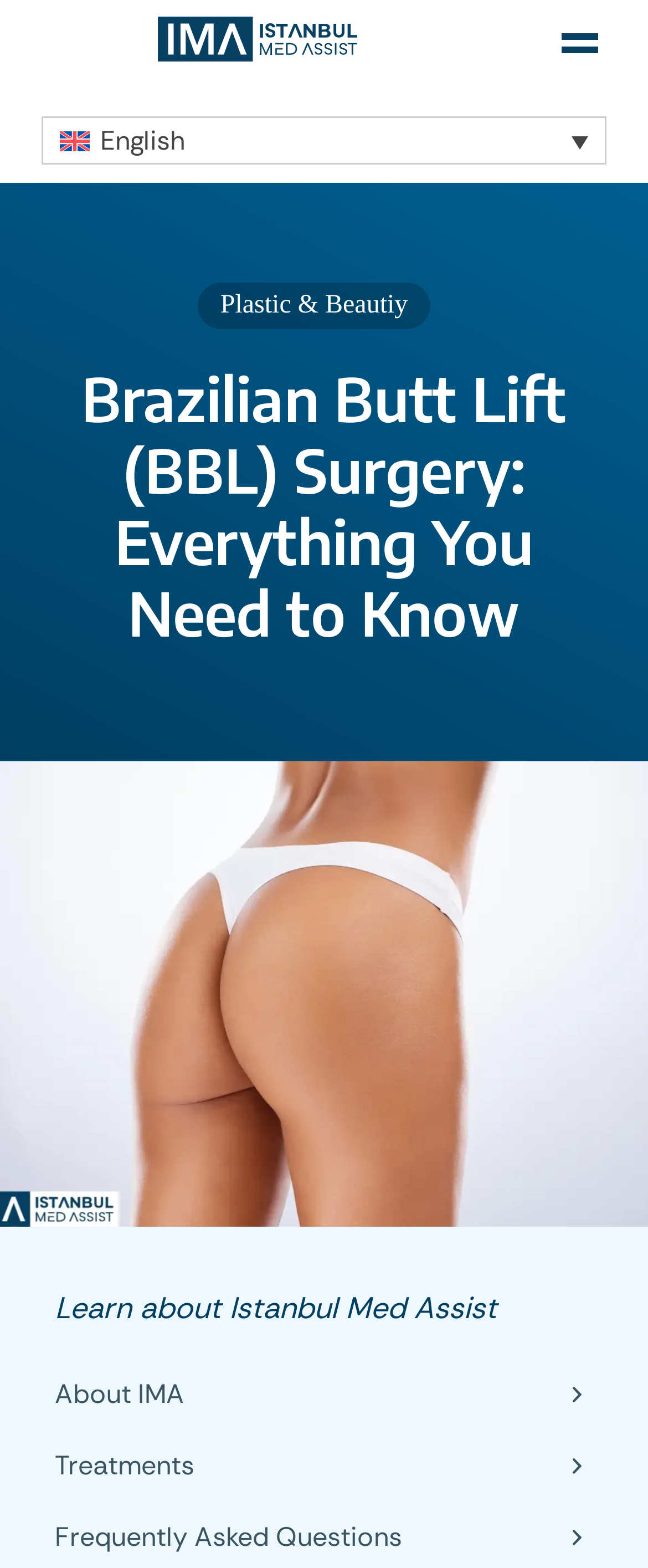Provide the text content of the webpage's main heading.

Brazilian Butt Lift (BBL) Surgery: Everything You Need to Know